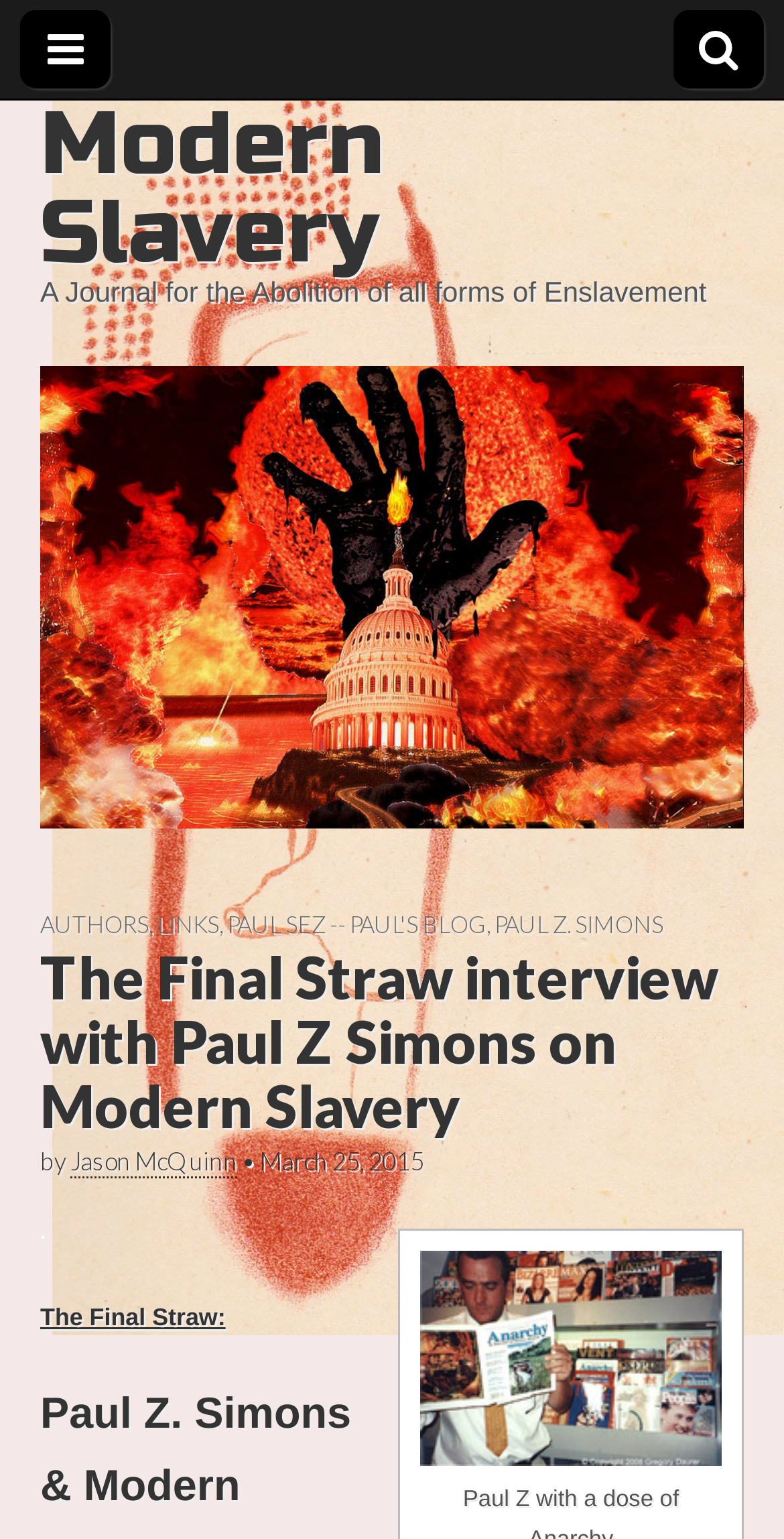Give a complete and precise description of the webpage's appearance.

The webpage appears to be an interview article with Paul Z Simons on the topic of Modern Slavery. At the top left, there is a small icon represented by '\uf023', and at the top right, there is another icon represented by '\uf021'. 

Below these icons, there is a prominent link to "Modern Slavery" with a description "A Journal for the Abolition of all forms of Enslavement" placed next to it. 

Further down, there is a section with multiple links, including "AUTHORS", "LINKS", "PAUL SEZ -- PAUL'S BLOG", and "PAUL Z. SIMONS". 

The main content of the webpage is an interview titled "The Final Straw interview with Paul Z Simons on Modern Slavery", written by Jason McQuinn and dated March 25, 2015. 

Below the title, there are links to the author's name and the date of publication. 

The webpage also features an image, which is described by a caption, placed near the bottom of the page.